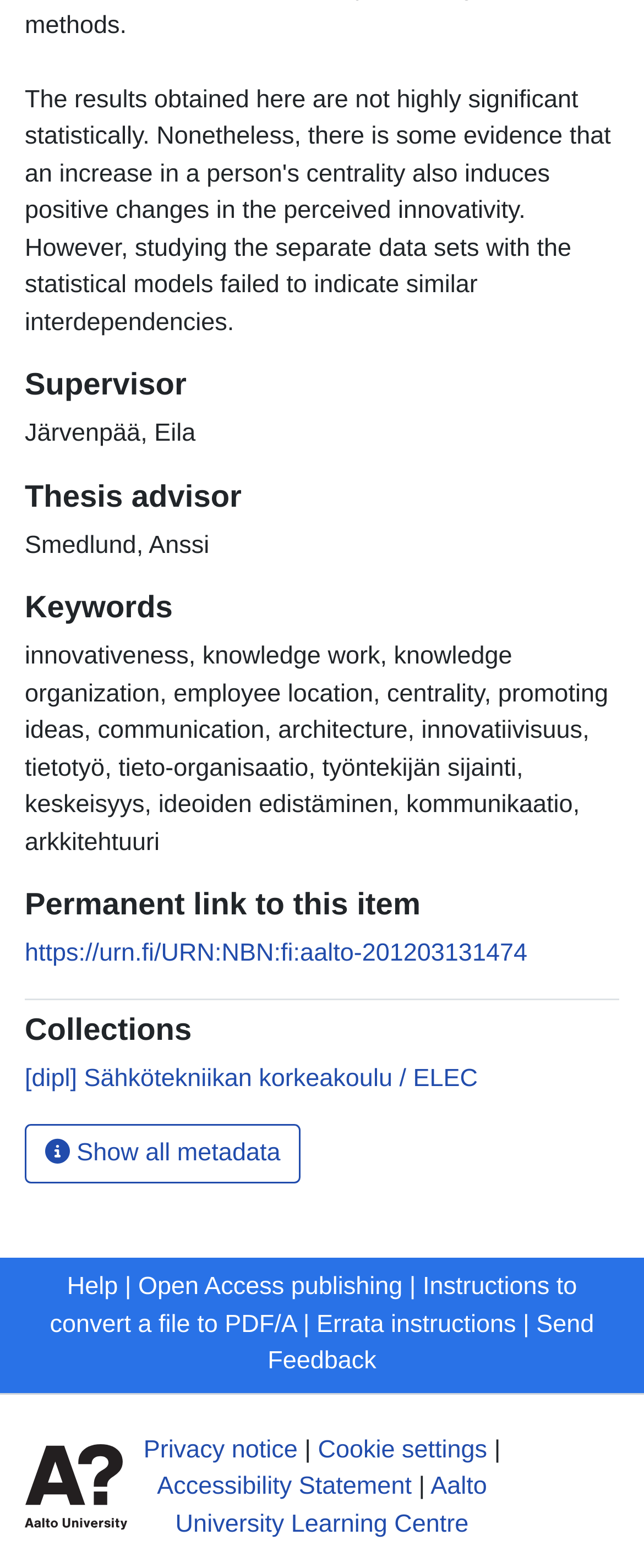What is the collection of this item?
Refer to the image and give a detailed response to the question.

The collection of this item is mentioned under the heading 'Collections' with the link '[dipl] Sähkötekniikan korkeakoulu / ELEC'.